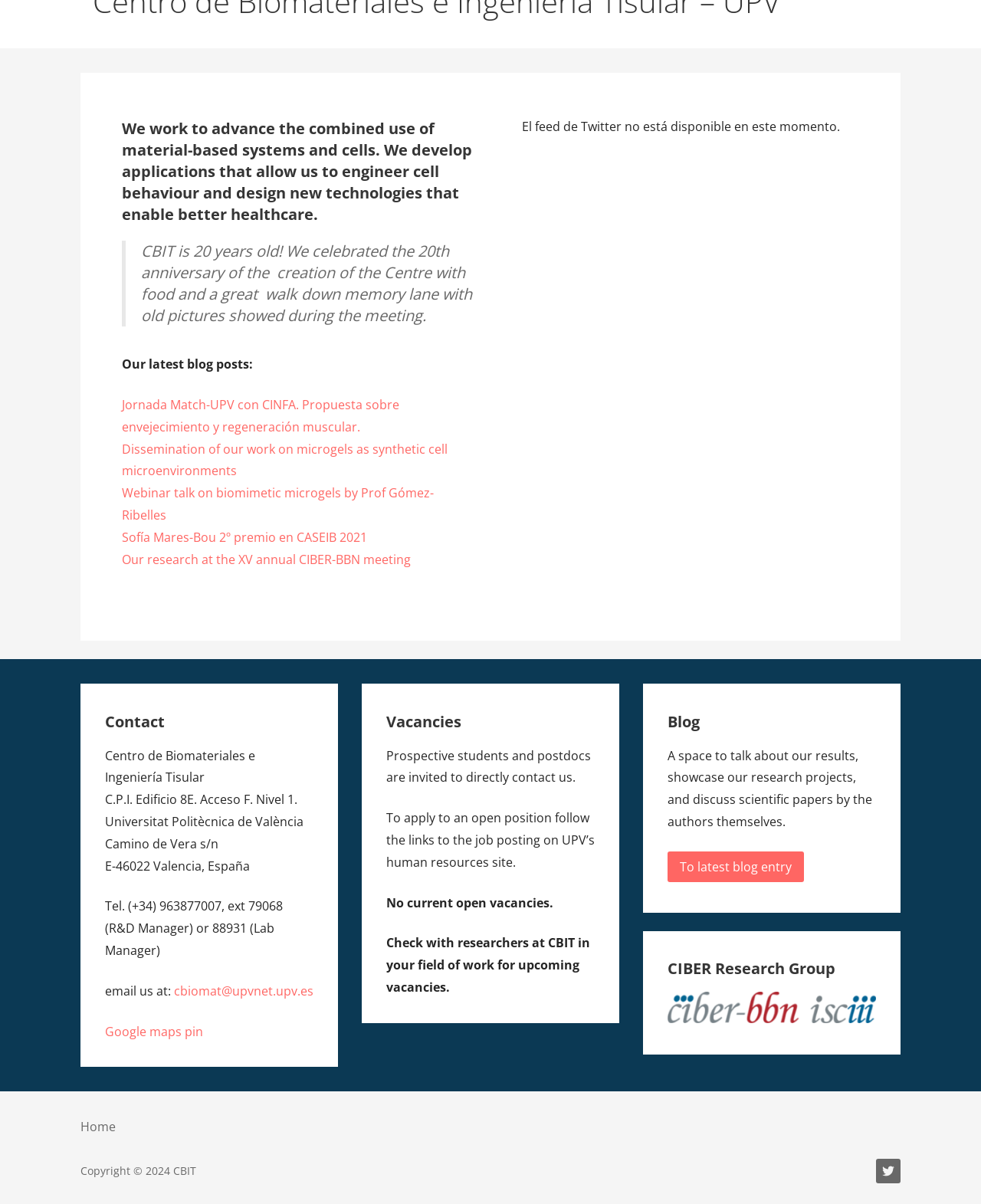Locate the bounding box of the UI element described by: "cbiomat@upvnet.upv.es" in the given webpage screenshot.

[0.178, 0.816, 0.32, 0.83]